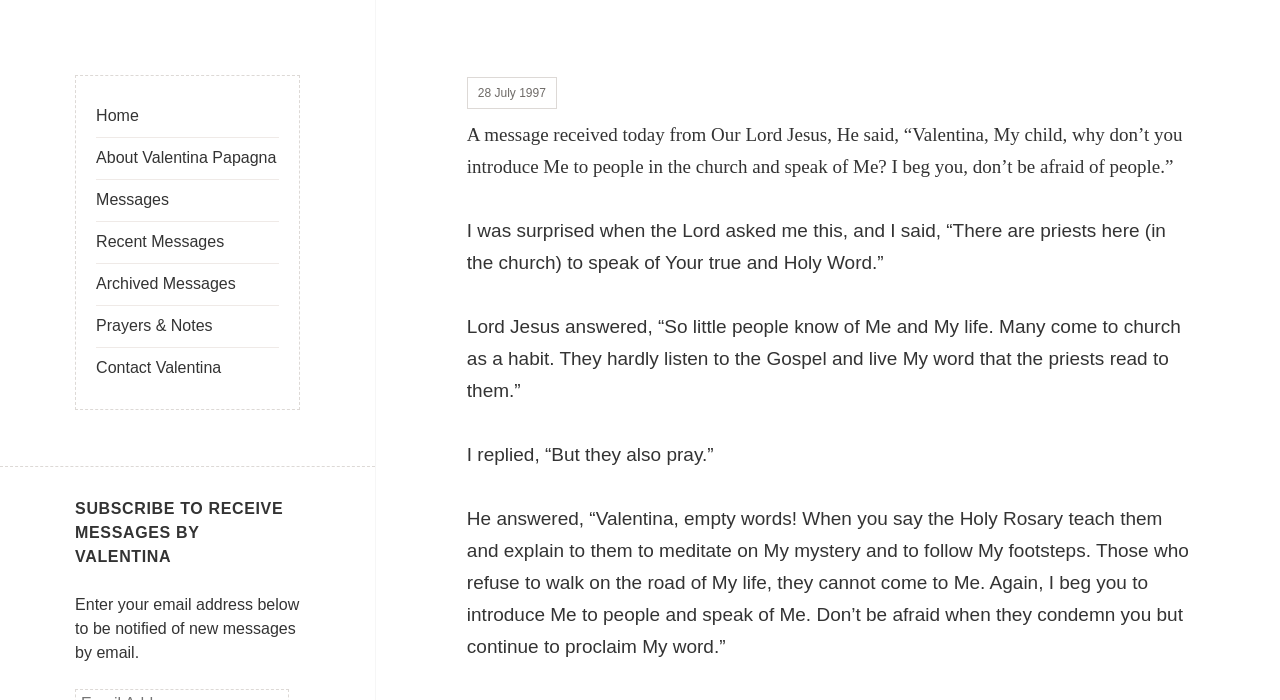Please find the bounding box coordinates of the element that you should click to achieve the following instruction: "Click on the 'Messages' link". The coordinates should be presented as four float numbers between 0 and 1: [left, top, right, bottom].

[0.075, 0.257, 0.218, 0.316]